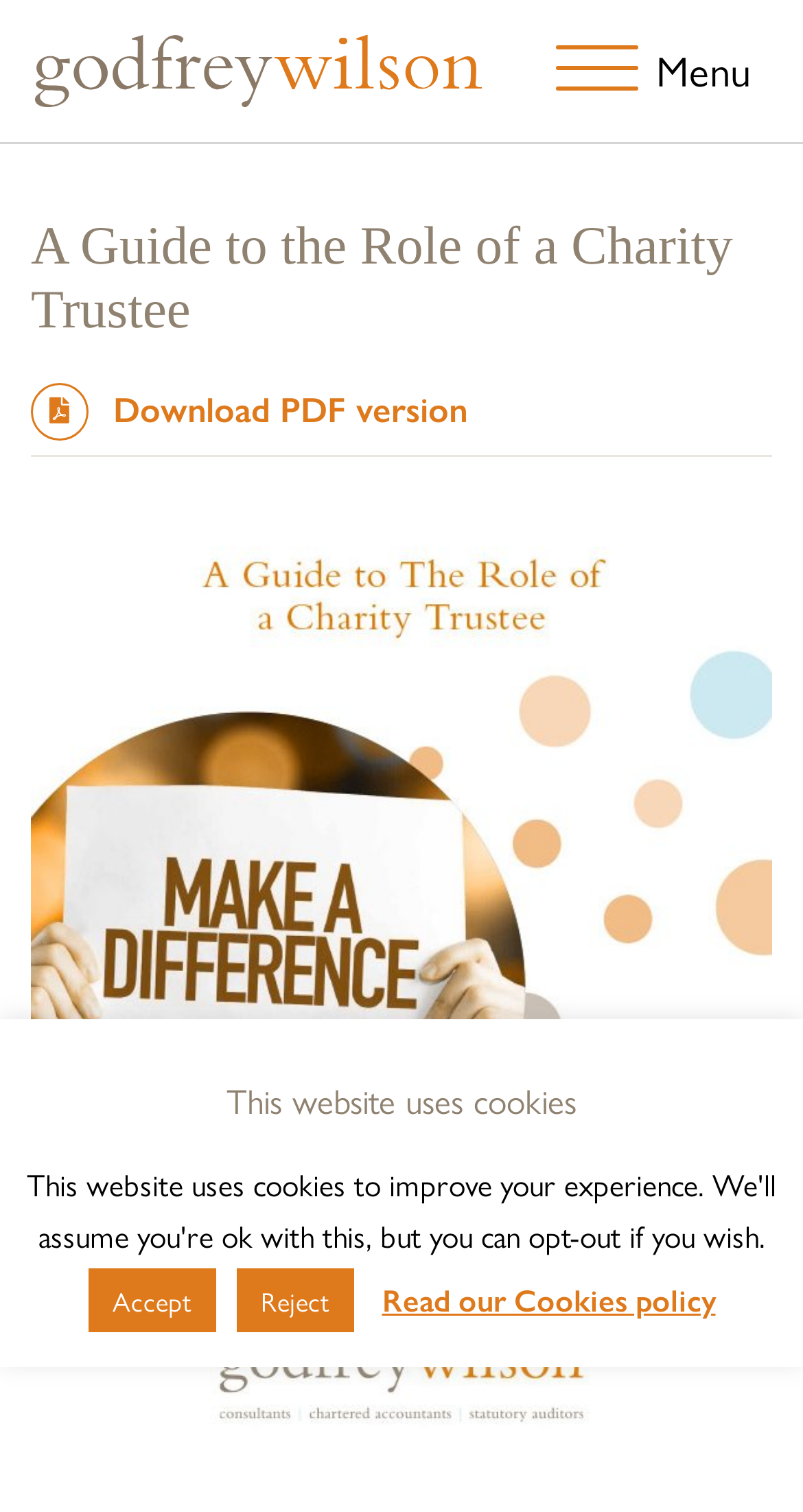Determine the main text heading of the webpage and provide its content.

A Guide to the Role of a Charity Trustee